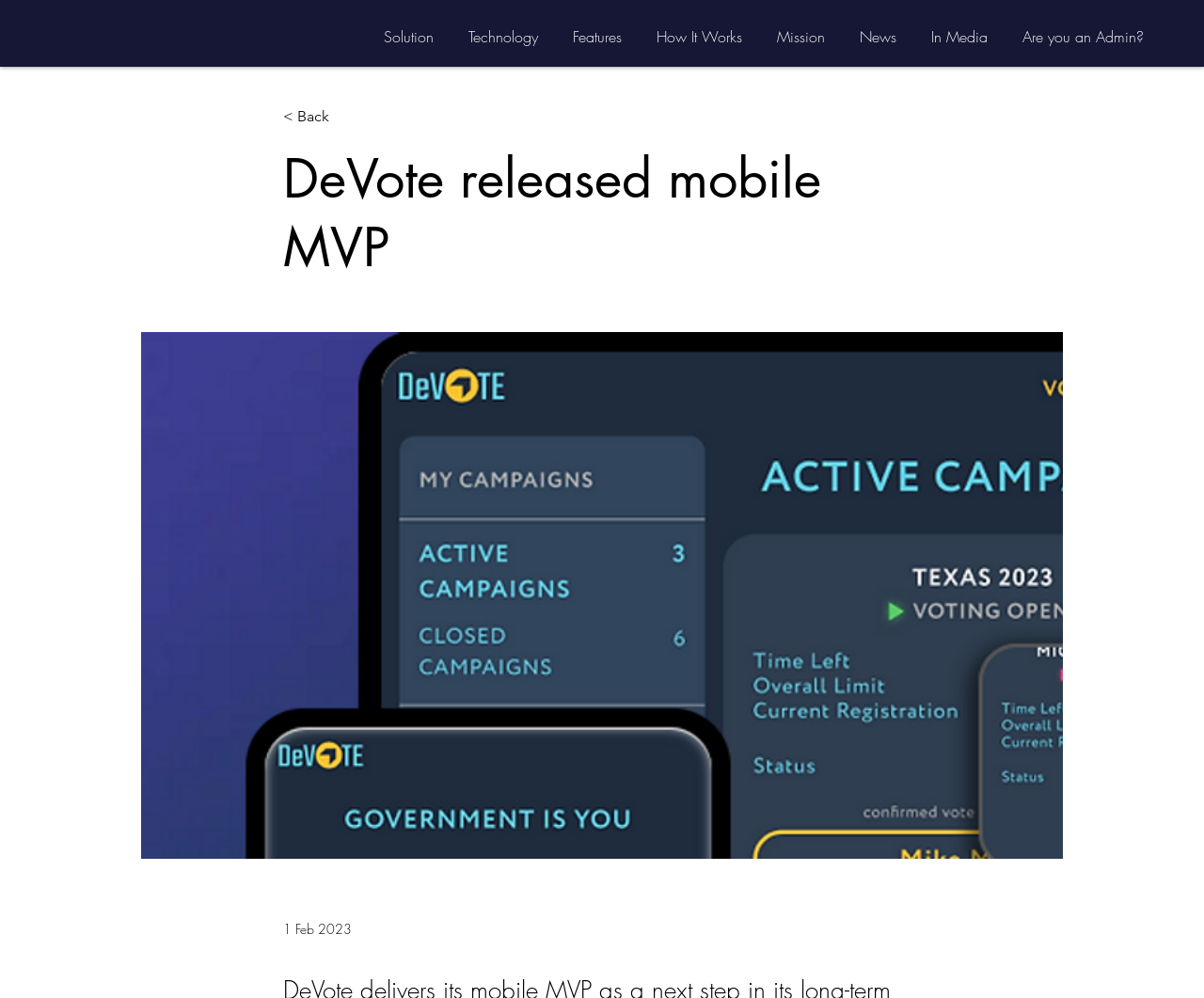Identify the bounding box coordinates of the region that needs to be clicked to carry out this instruction: "learn about DeVote's mission". Provide these coordinates as four float numbers ranging from 0 to 1, i.e., [left, top, right, bottom].

[0.634, 0.013, 0.702, 0.06]